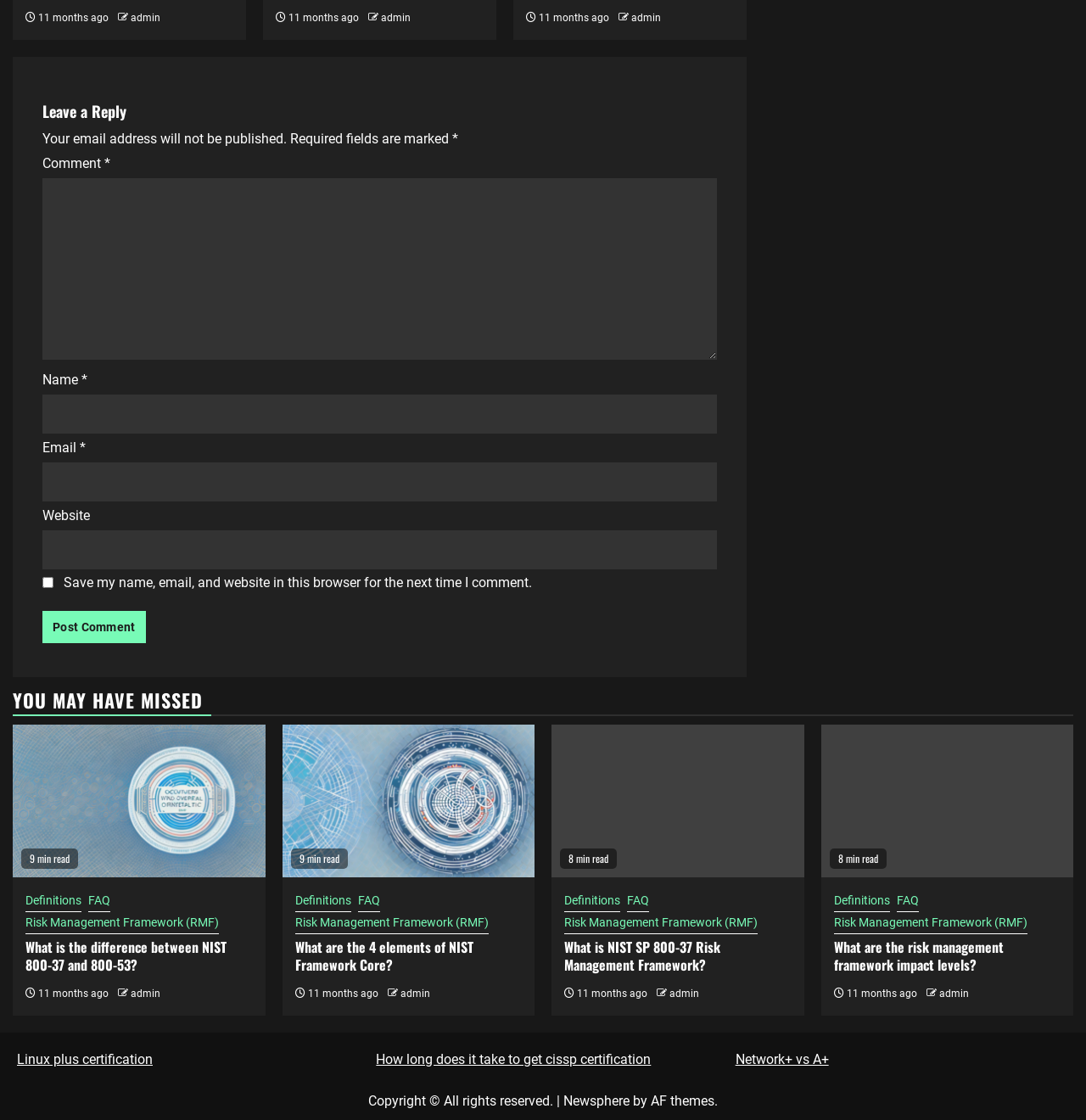Locate the bounding box coordinates of the clickable region to complete the following instruction: "Check the 'Newsphere' link."

[0.519, 0.976, 0.58, 0.99]